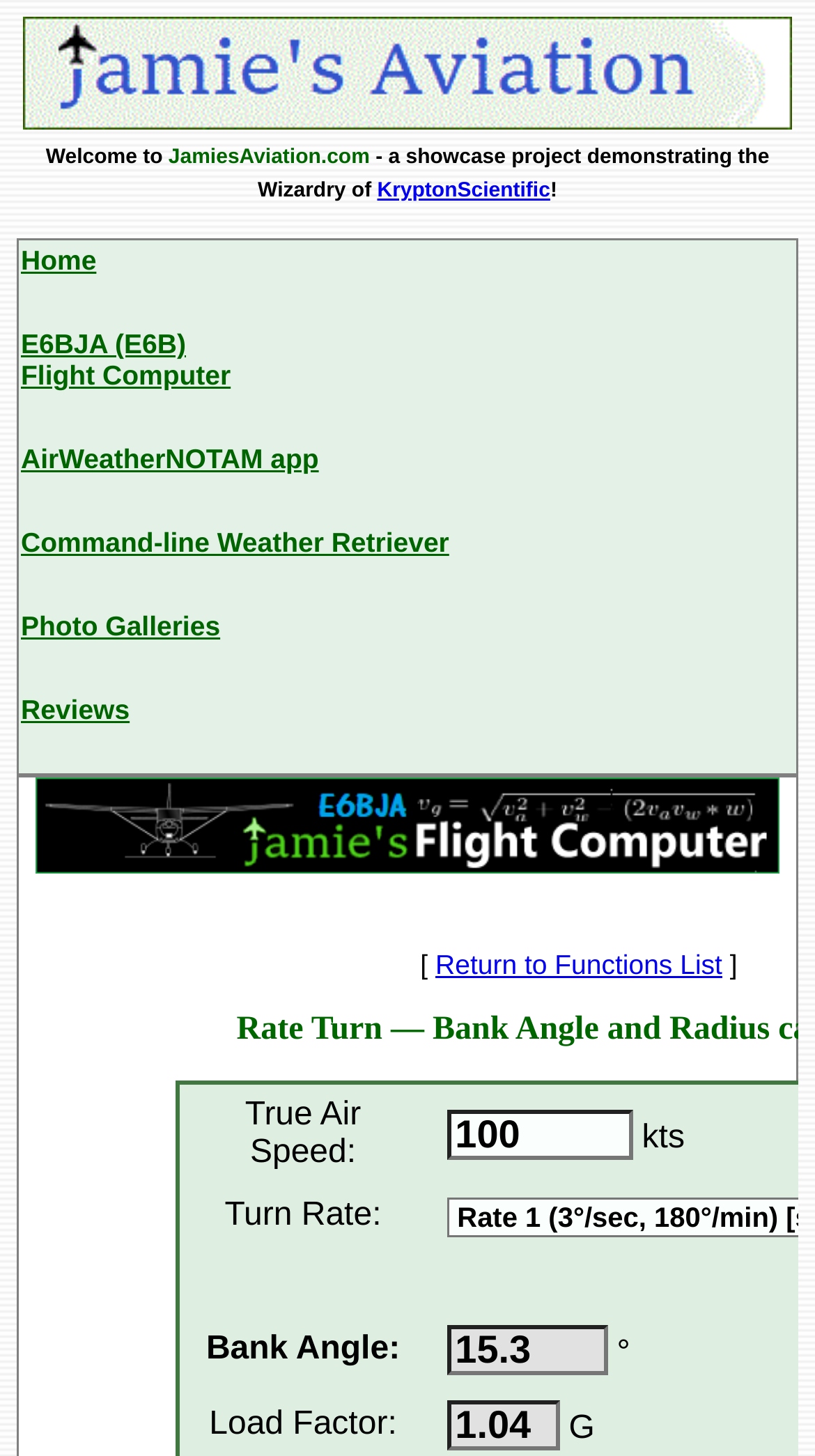What is the label of the first grid cell?
Analyze the screenshot and provide a detailed answer to the question.

I looked at the grid cells and found that the first one has a label 'True Air Speed:'.